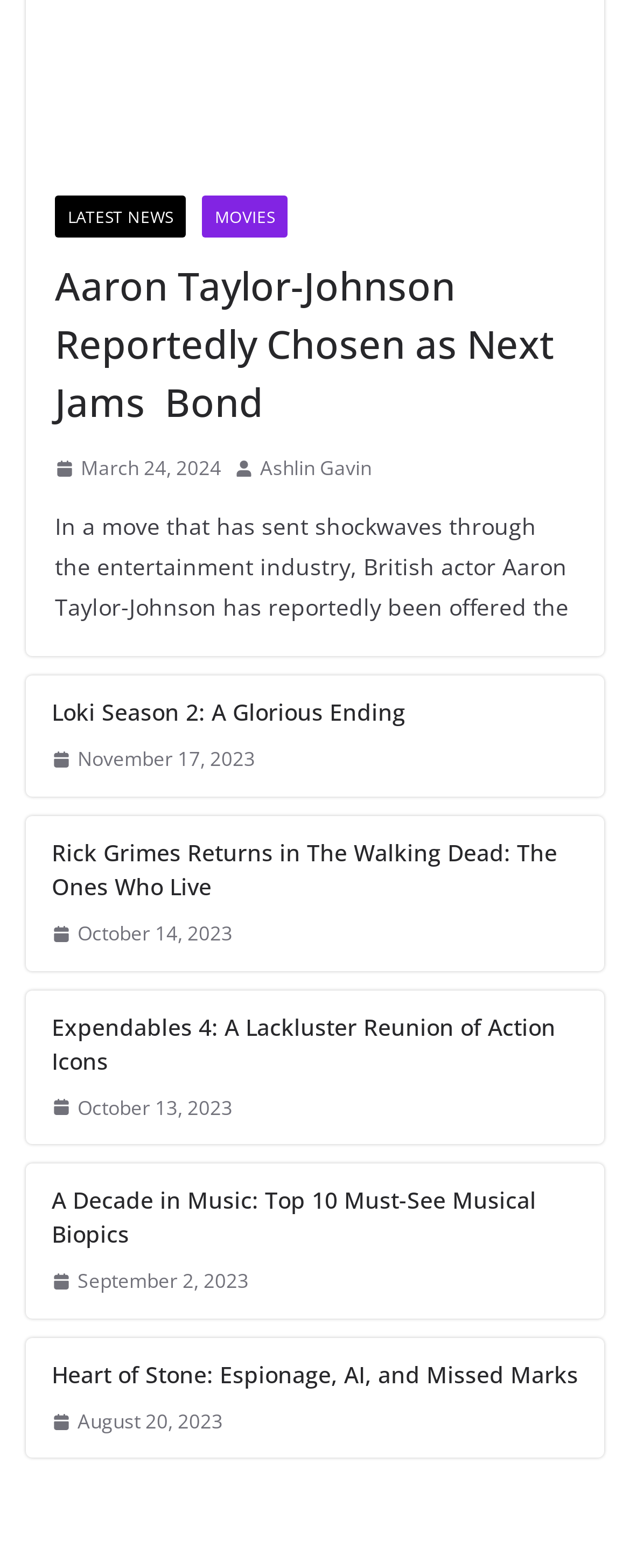Please locate the bounding box coordinates for the element that should be clicked to achieve the following instruction: "View the article about Aaron Taylor-Johnson being the next James Bond". Ensure the coordinates are given as four float numbers between 0 and 1, i.e., [left, top, right, bottom].

[0.087, 0.164, 0.913, 0.275]